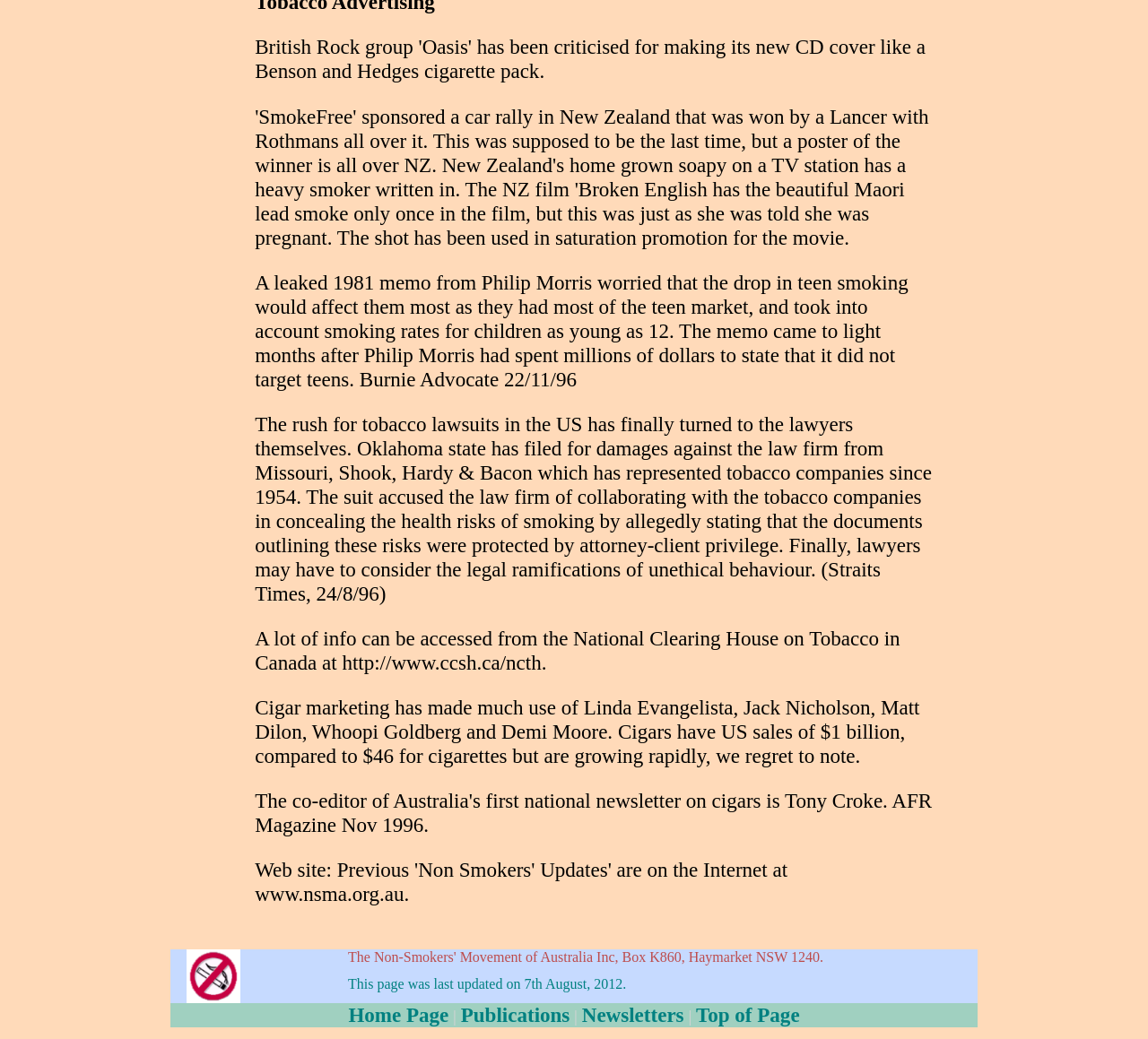Predict the bounding box for the UI component with the following description: "Top of Page".

[0.606, 0.965, 0.697, 0.988]